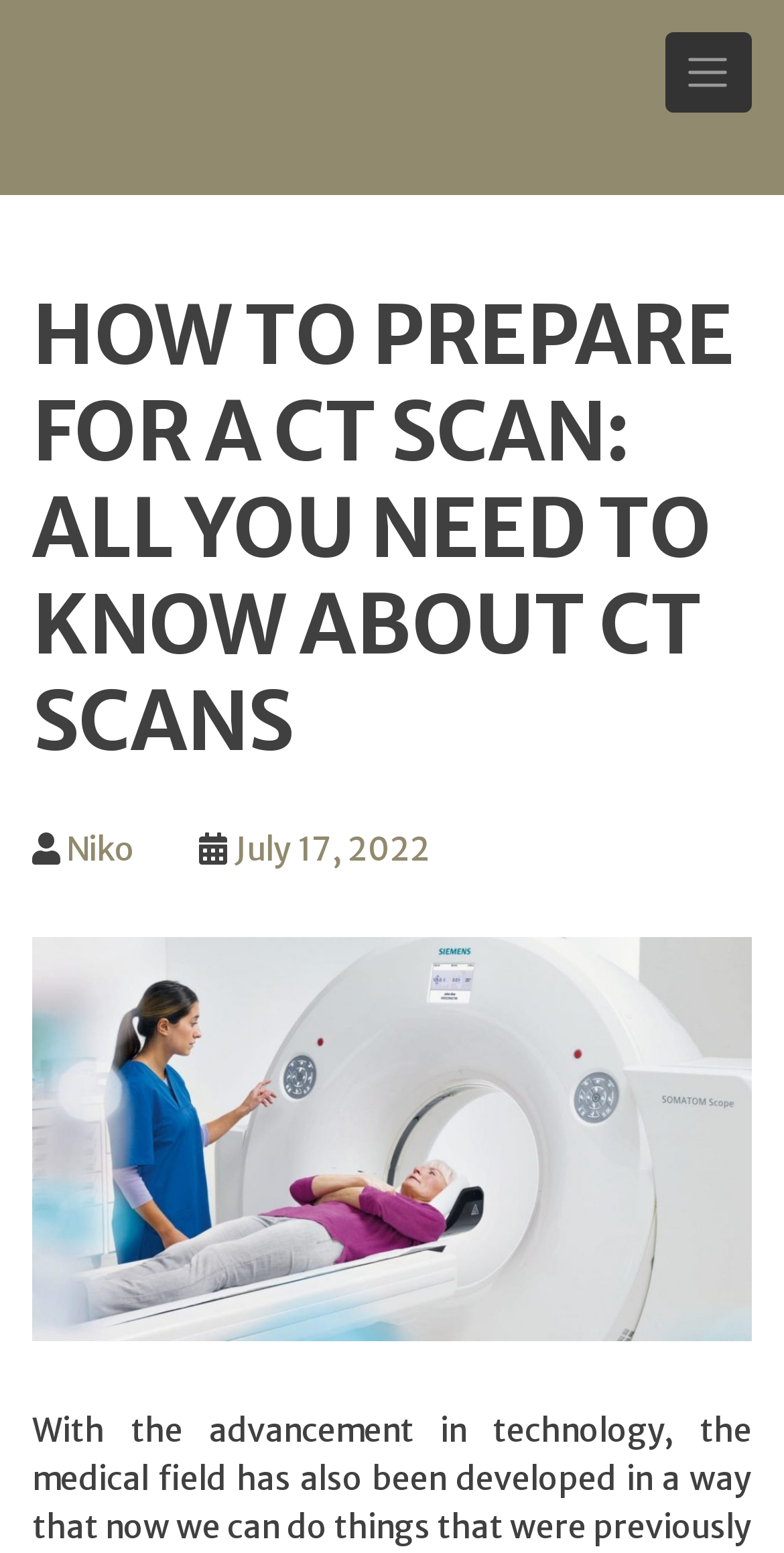Using the information in the image, could you please answer the following question in detail:
Is there an image on the webpage?

The image 'how to prepare for a CT scan' is present on the webpage, which is likely to be an illustration related to the article.